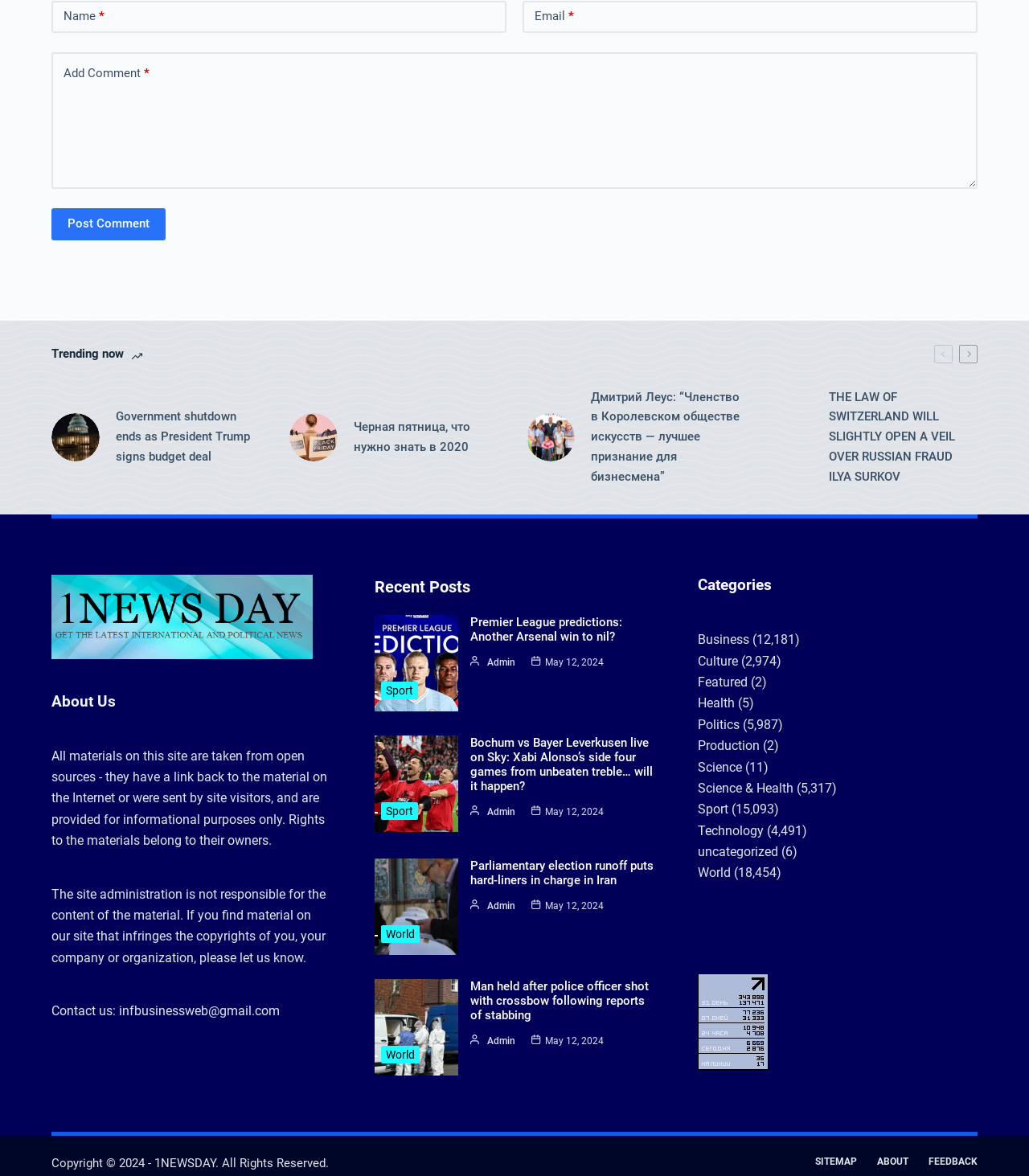Carefully observe the image and respond to the question with a detailed answer:
What is the topic of the link 'Parliamentary election runoff puts hard-liners in charge in Iran'?

The link 'Parliamentary election runoff puts hard-liners in charge in Iran' is categorized under the 'World' section, and its content suggests that it is related to politics, specifically an election in Iran.